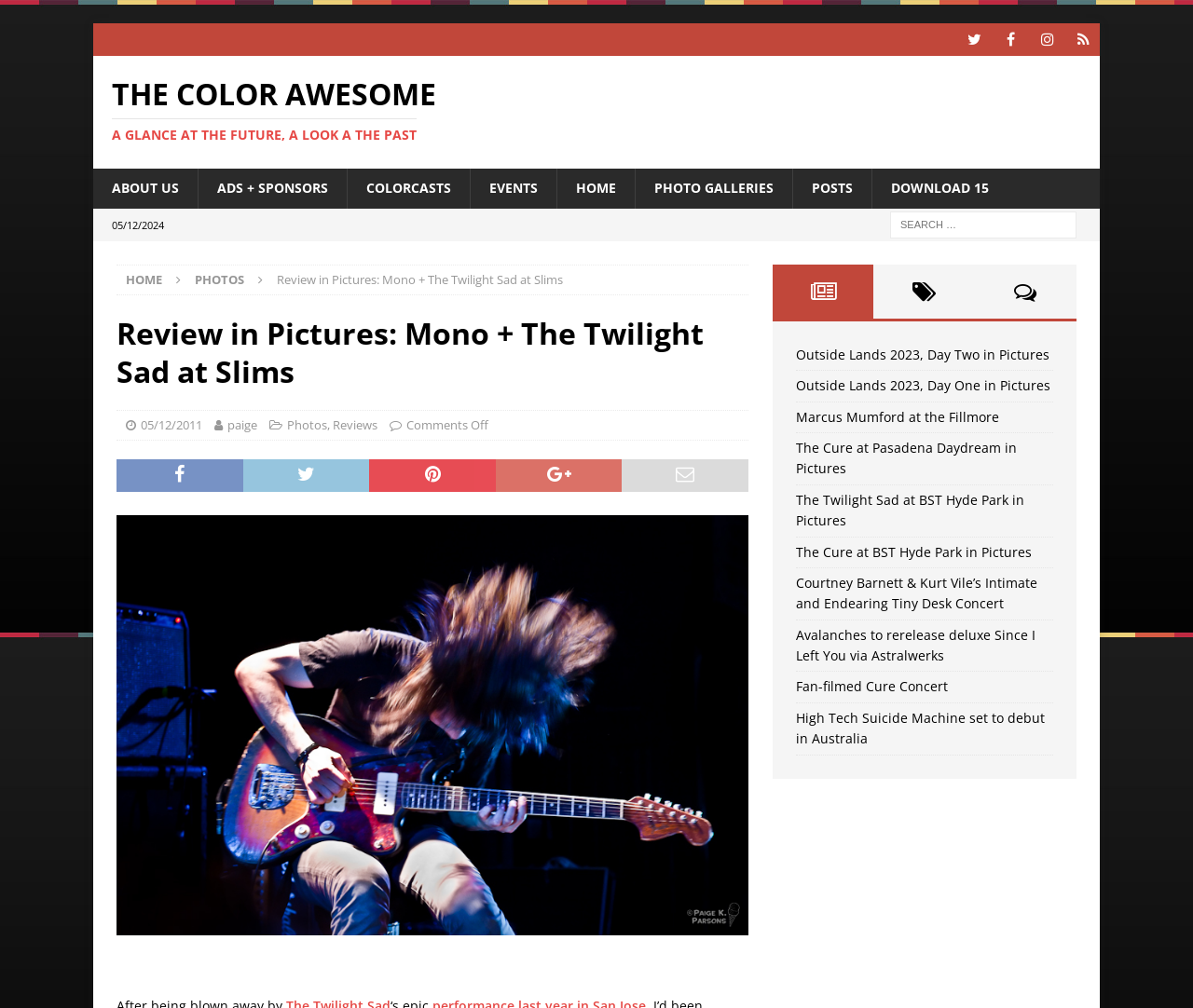Provide a brief response using a word or short phrase to this question:
What is the name of the author of the review?

paige